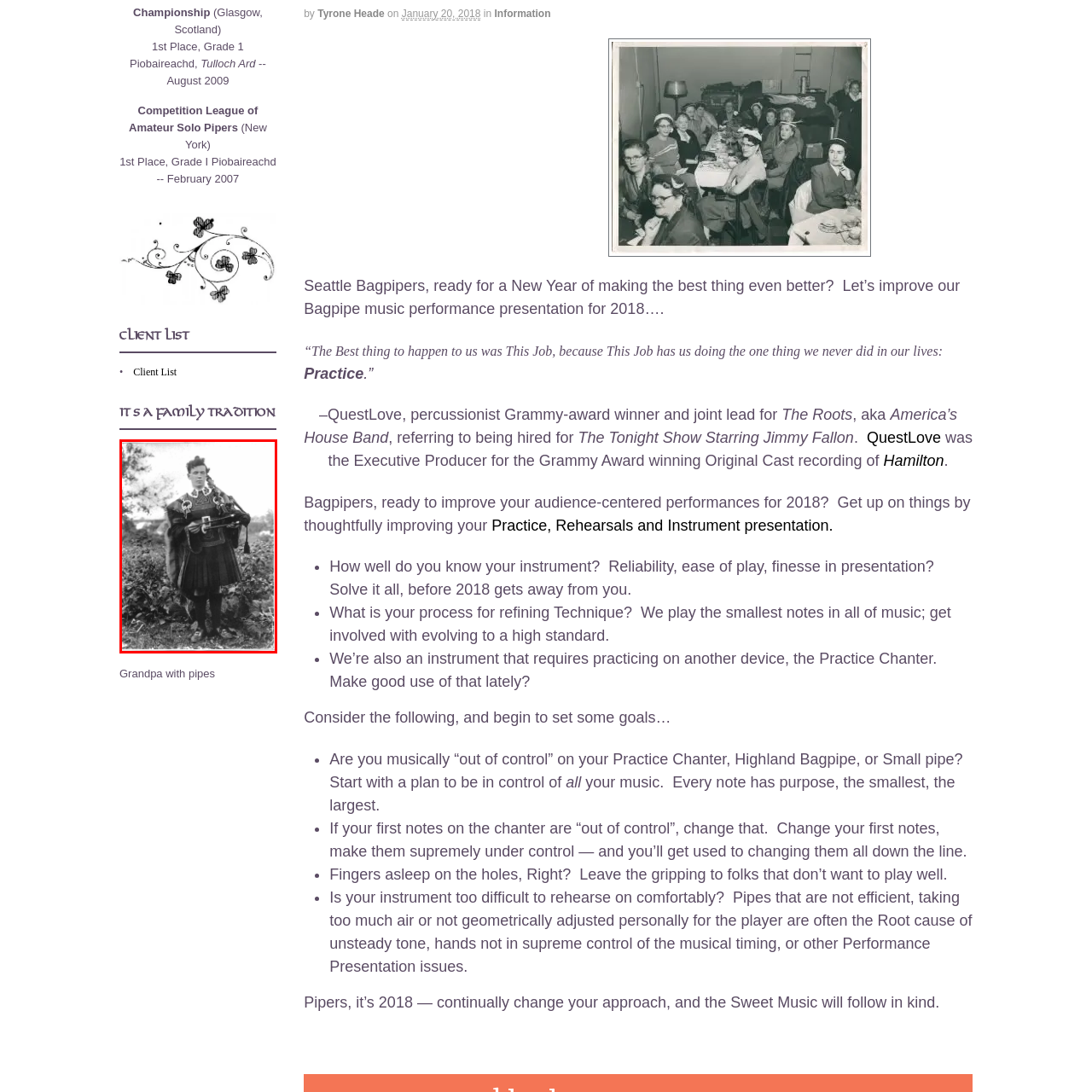What era is the photograph likely from?
Inspect the image inside the red bounding box and answer the question with as much detail as you can.

The photograph is likely from the mid-20th century, as it captures a moment in time when bagpipe performances were a significant aspect of community celebrations and events, which was a common practice during that era.